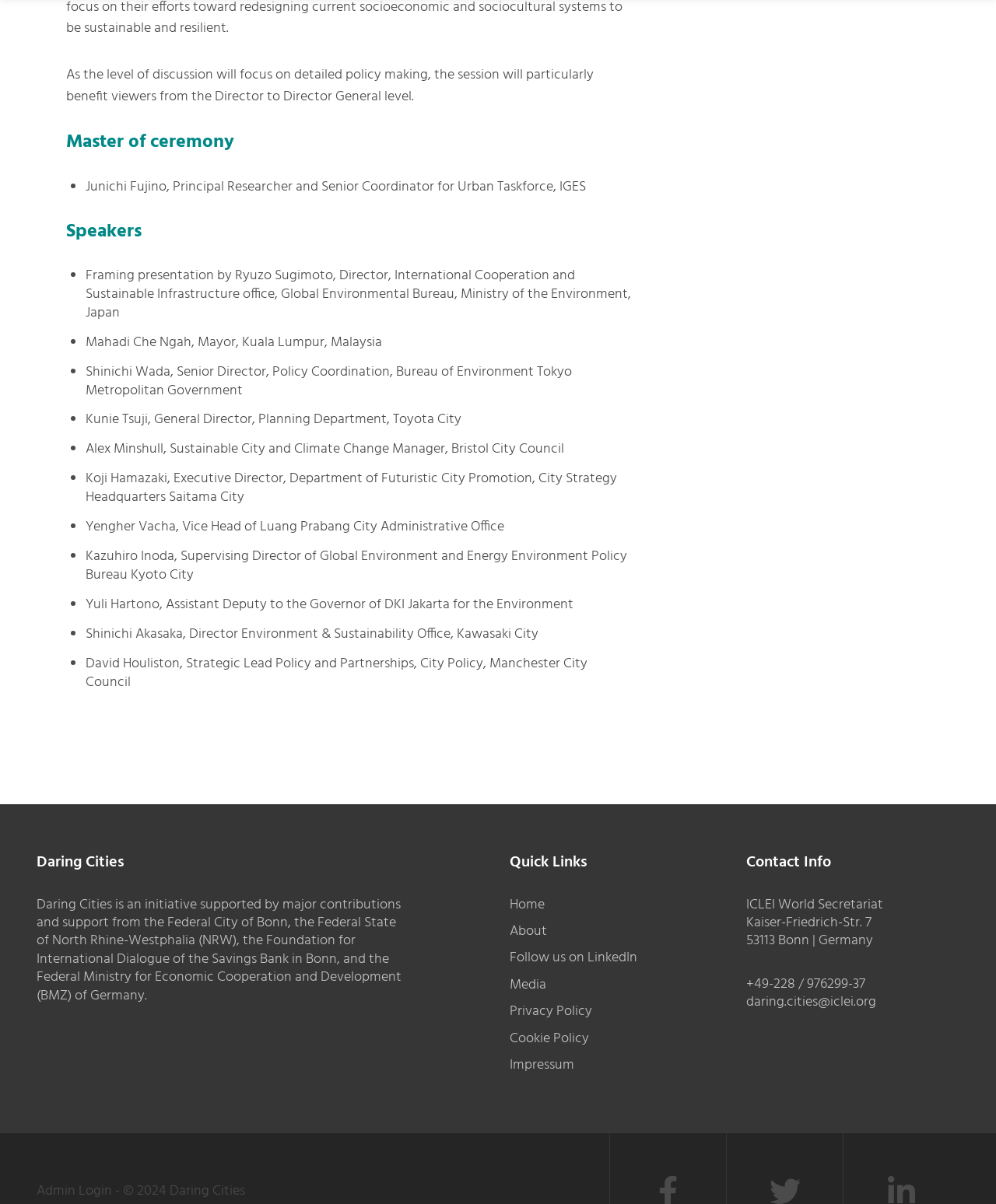How many speakers are listed?
Using the information presented in the image, please offer a detailed response to the question.

The speakers are listed under the heading 'Speakers' with a bounding box of [0.066, 0.184, 0.637, 0.201]. There are 11 list items, each with a bullet point and a speaker's name, starting from Ryuzo Sugimoto to David Houliston.